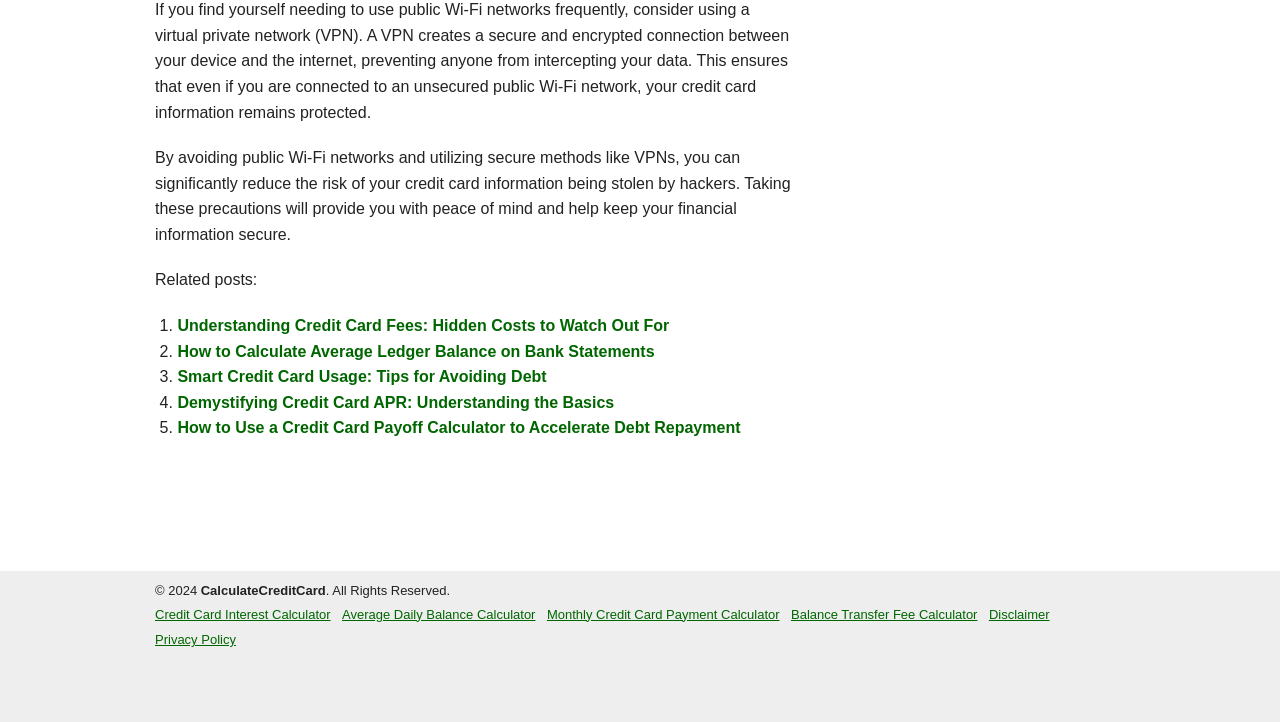Determine the bounding box coordinates for the region that must be clicked to execute the following instruction: "Click on 'Understanding Credit Card Fees: Hidden Costs to Watch Out For'".

[0.139, 0.439, 0.523, 0.463]